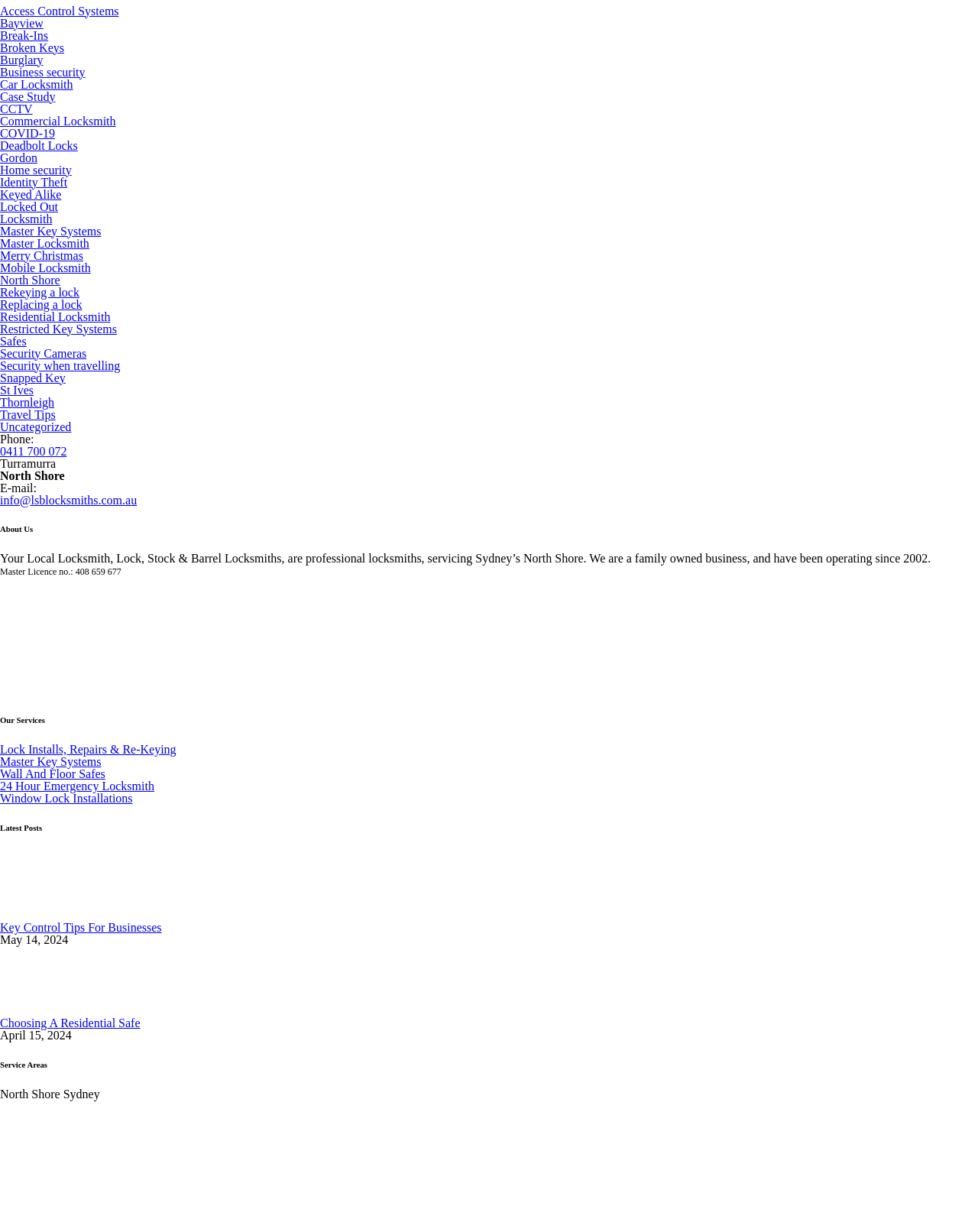Please find the bounding box coordinates (top-left x, top-left y, bottom-right x, bottom-right y) in the screenshot for the UI element described as follows: Access Control Systems

[0.0, 0.003, 0.122, 0.014]